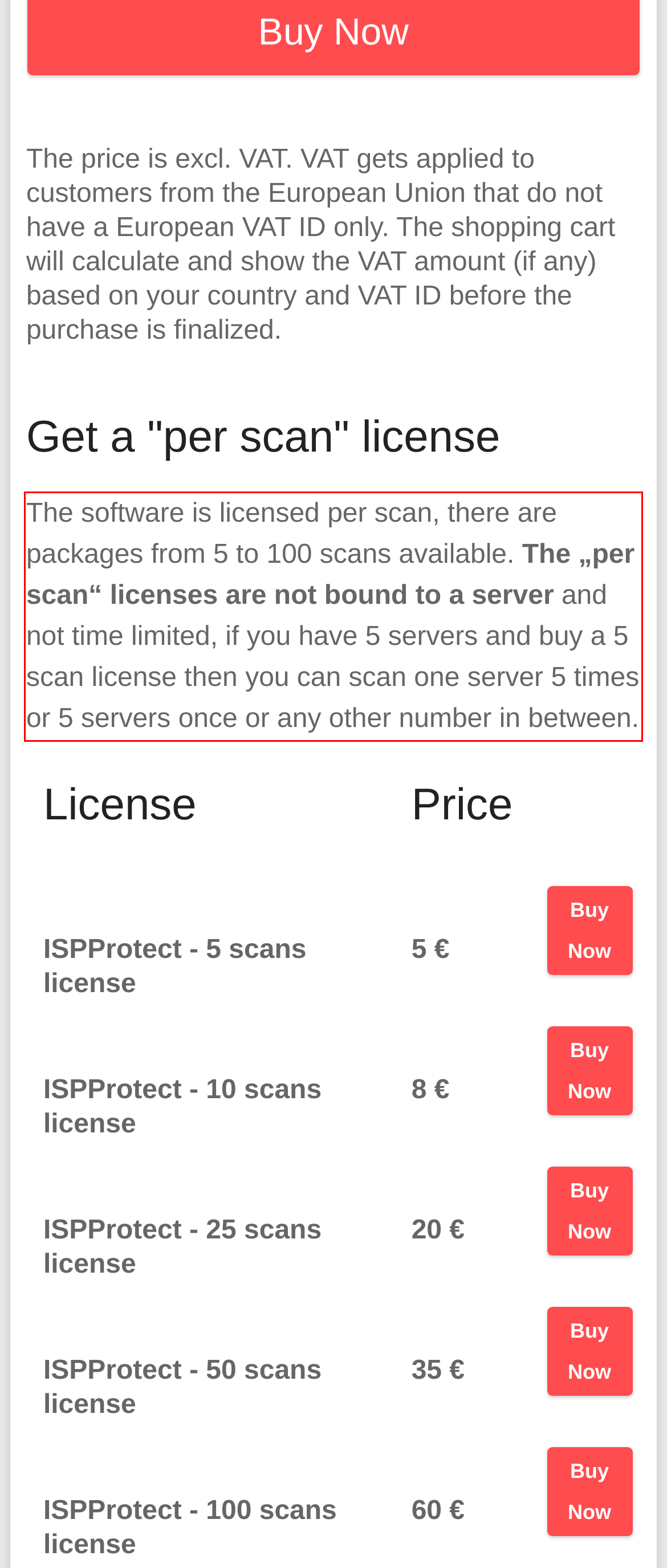You are provided with a screenshot of a webpage that includes a red bounding box. Extract and generate the text content found within the red bounding box.

The software is licensed per scan, there are packages from 5 to 100 scans available. The „per scan“ licenses are not bound to a server and not time limited, if you have 5 servers and buy a 5 scan license then you can scan one server 5 times or 5 servers once or any other number in between.